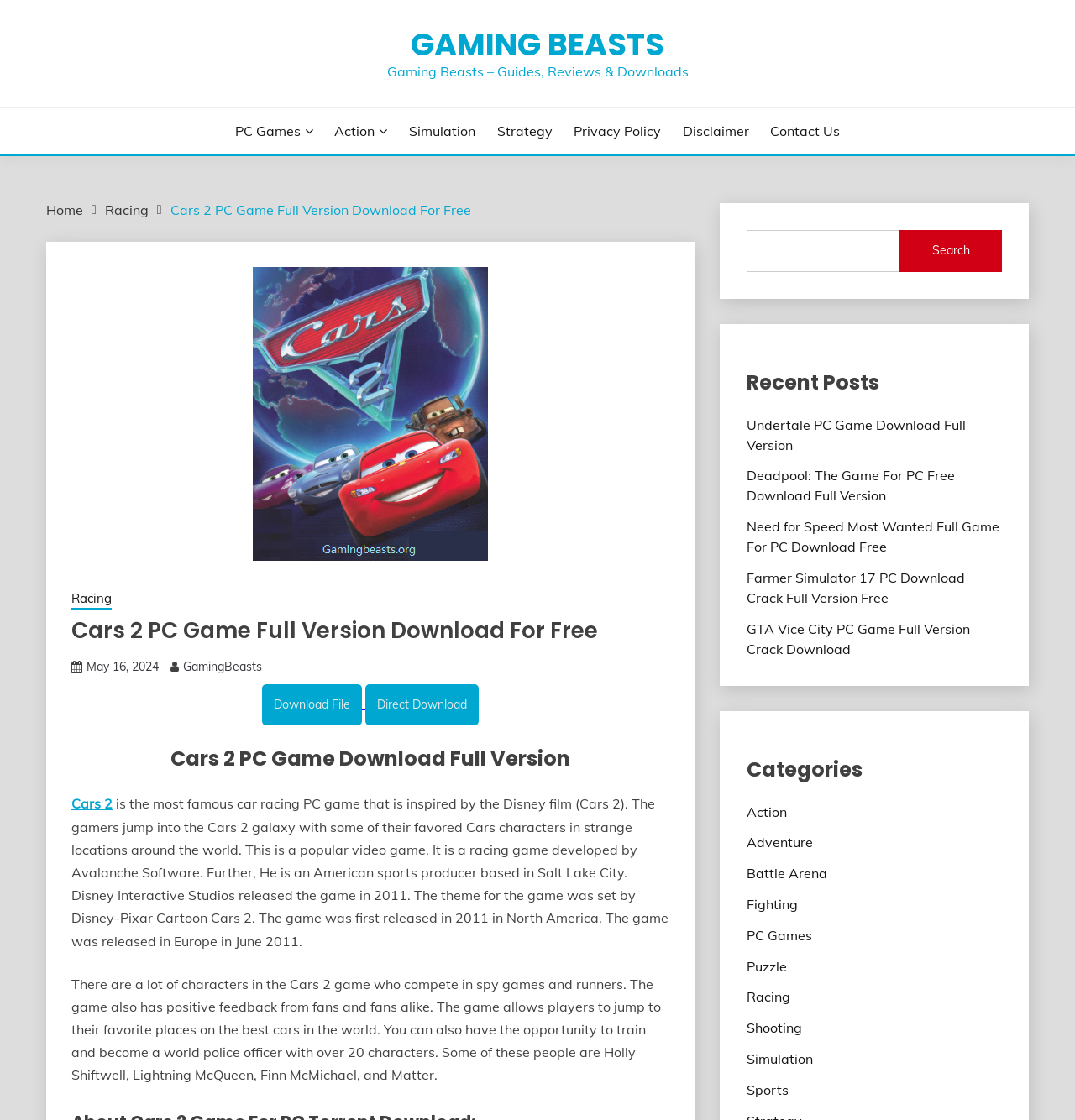Respond concisely with one word or phrase to the following query:
What is the category of the game 'Need for Speed Most Wanted'?

Racing